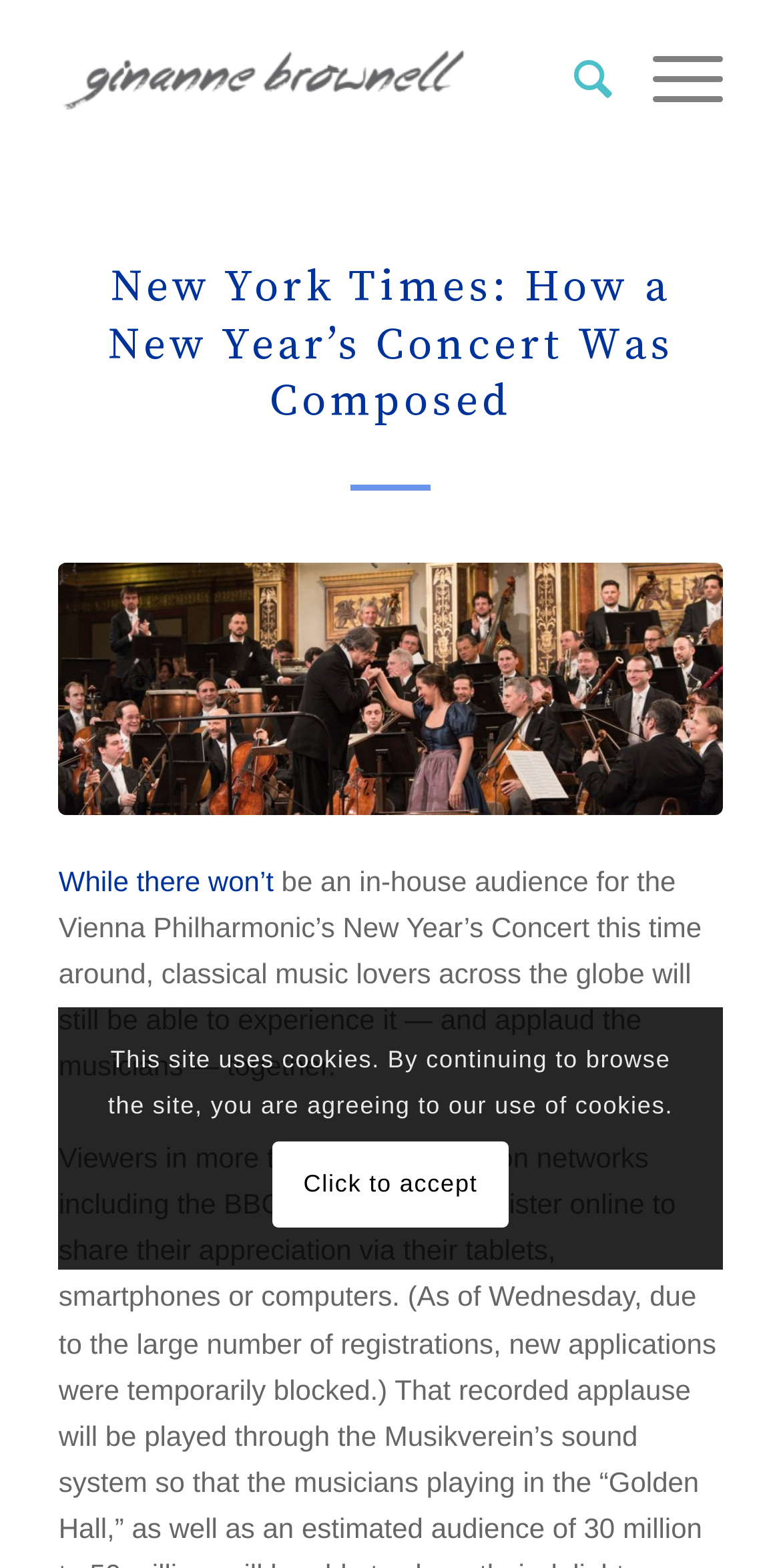Determine the bounding box coordinates (top-left x, top-left y, bottom-right x, bottom-right y) of the UI element described in the following text: alt="Ginanne Brownell"

[0.075, 0.0, 0.755, 0.102]